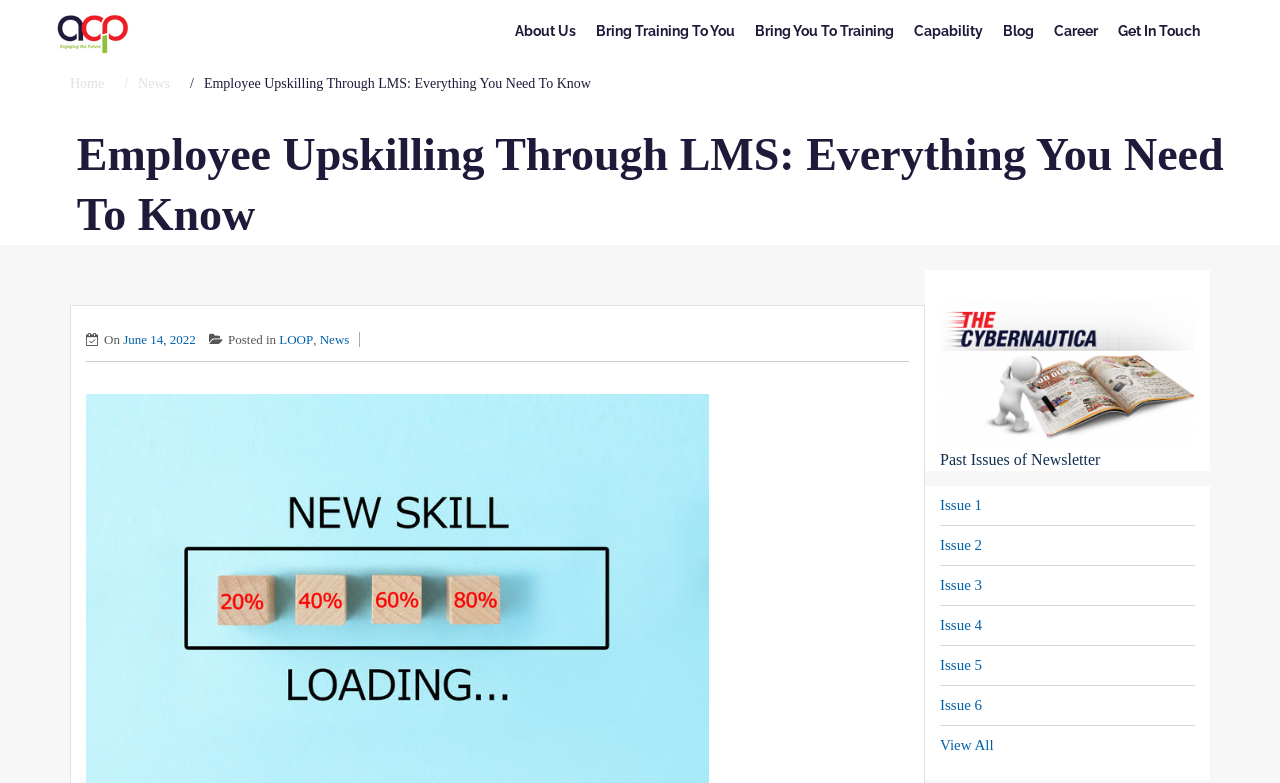What is the date of the current article?
Based on the content of the image, thoroughly explain and answer the question.

The date of the current article can be found in the subheading, where it says 'On June 14, 2022'.